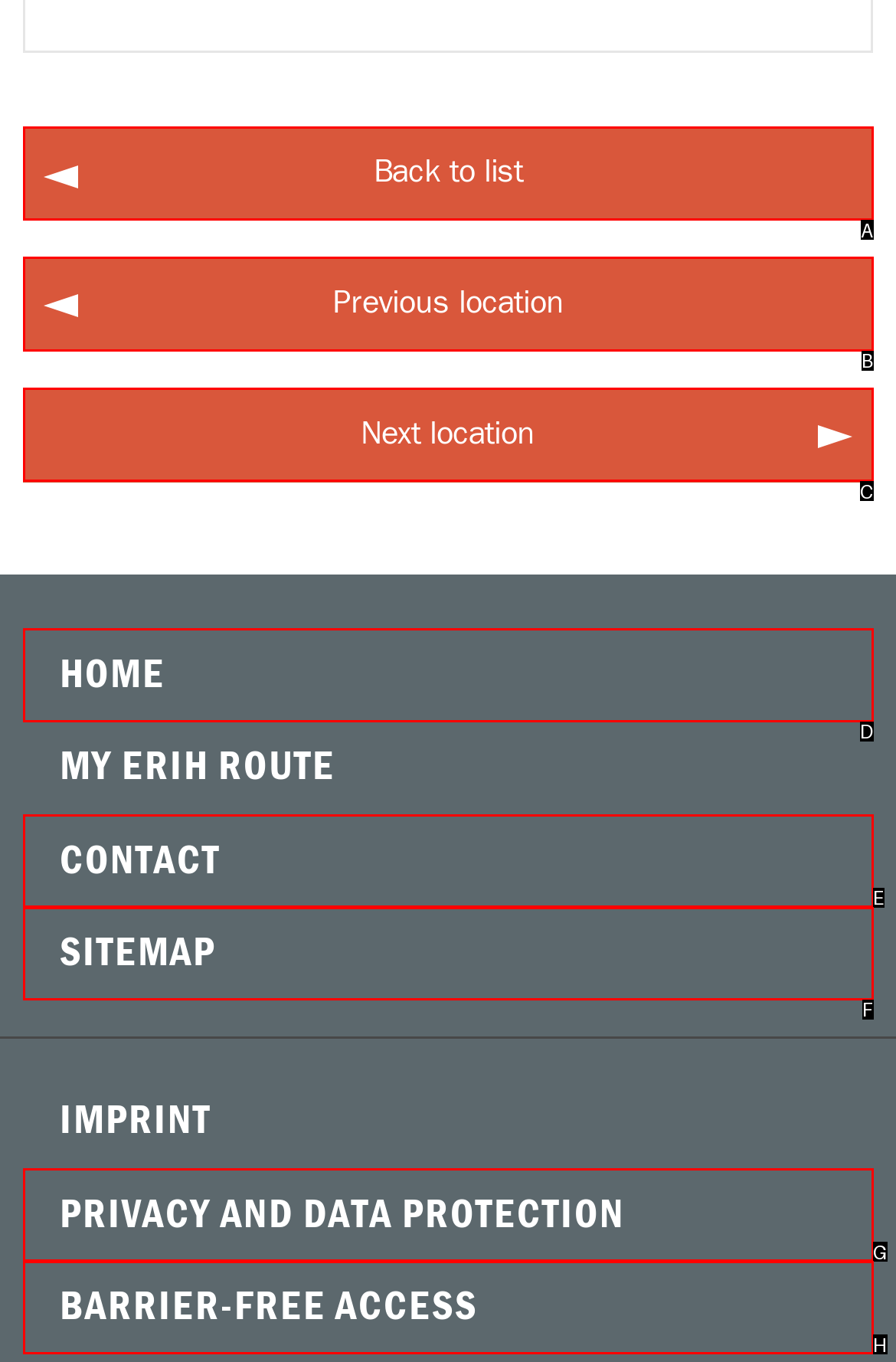From the given options, find the HTML element that fits the description: Next location. Reply with the letter of the chosen element.

C